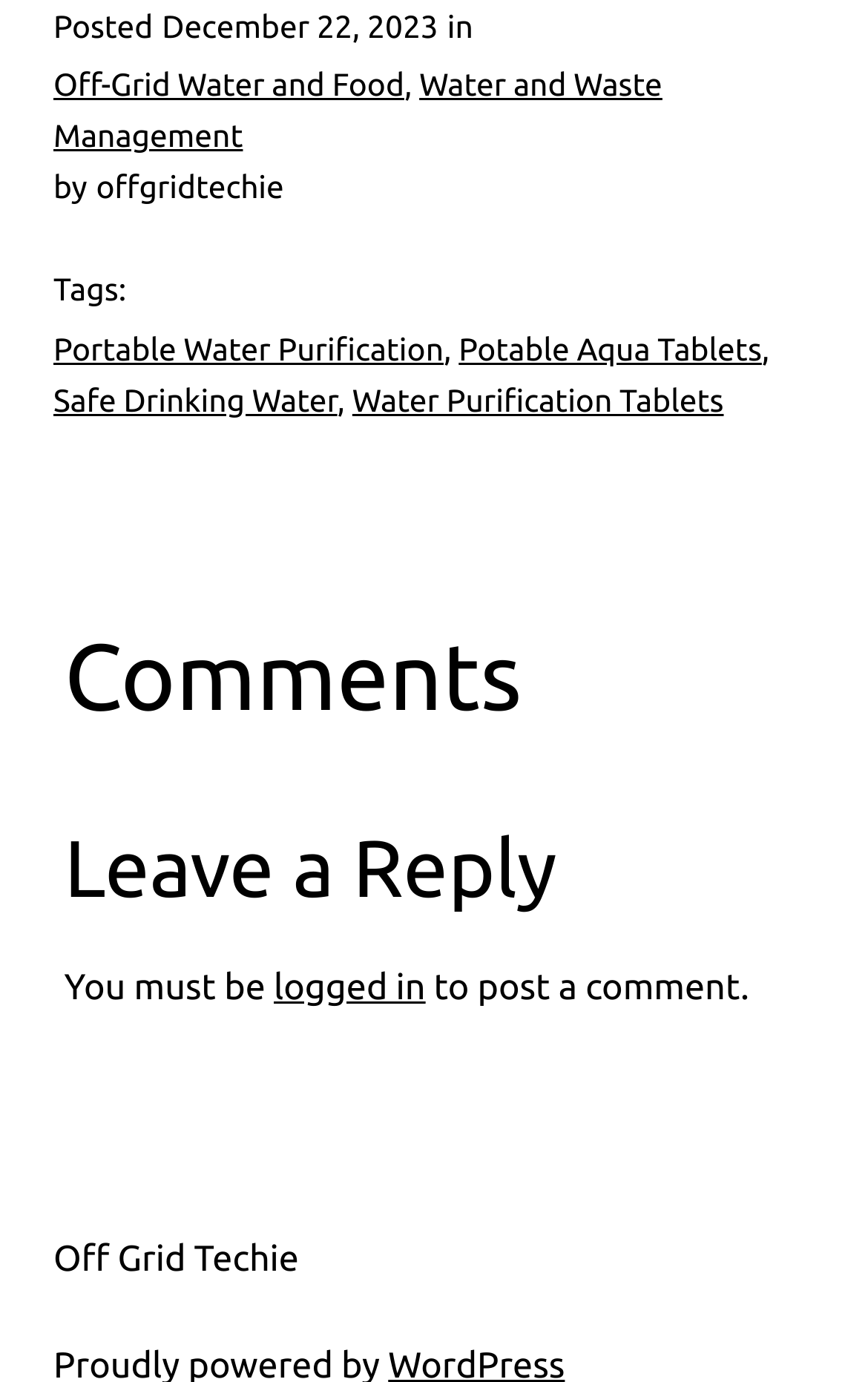Provide your answer in one word or a succinct phrase for the question: 
What is the category of the post?

Off-Grid Water and Food